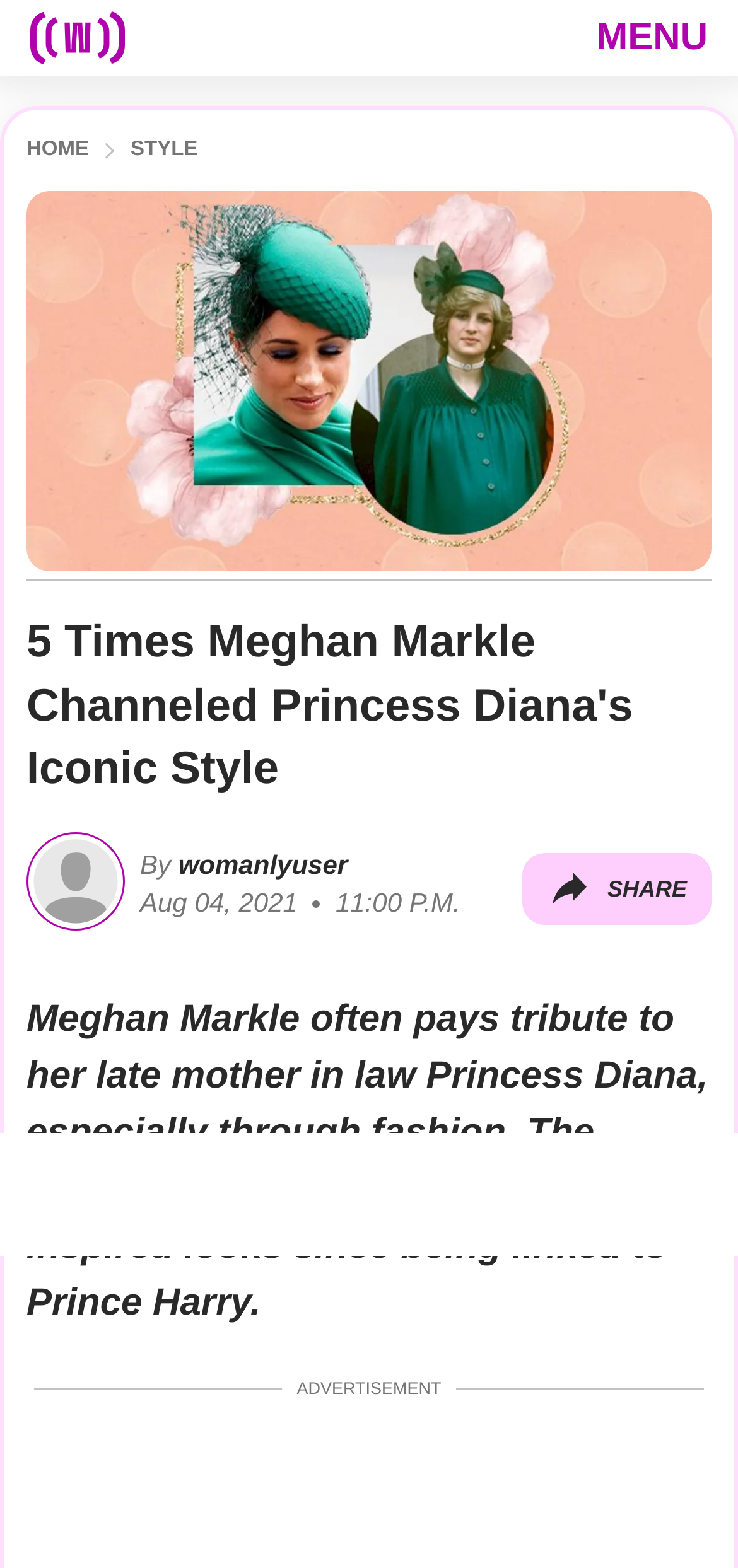Can you specify the bounding box coordinates for the region that should be clicked to fulfill this instruction: "Click the menu button".

[0.808, 0.01, 0.959, 0.038]